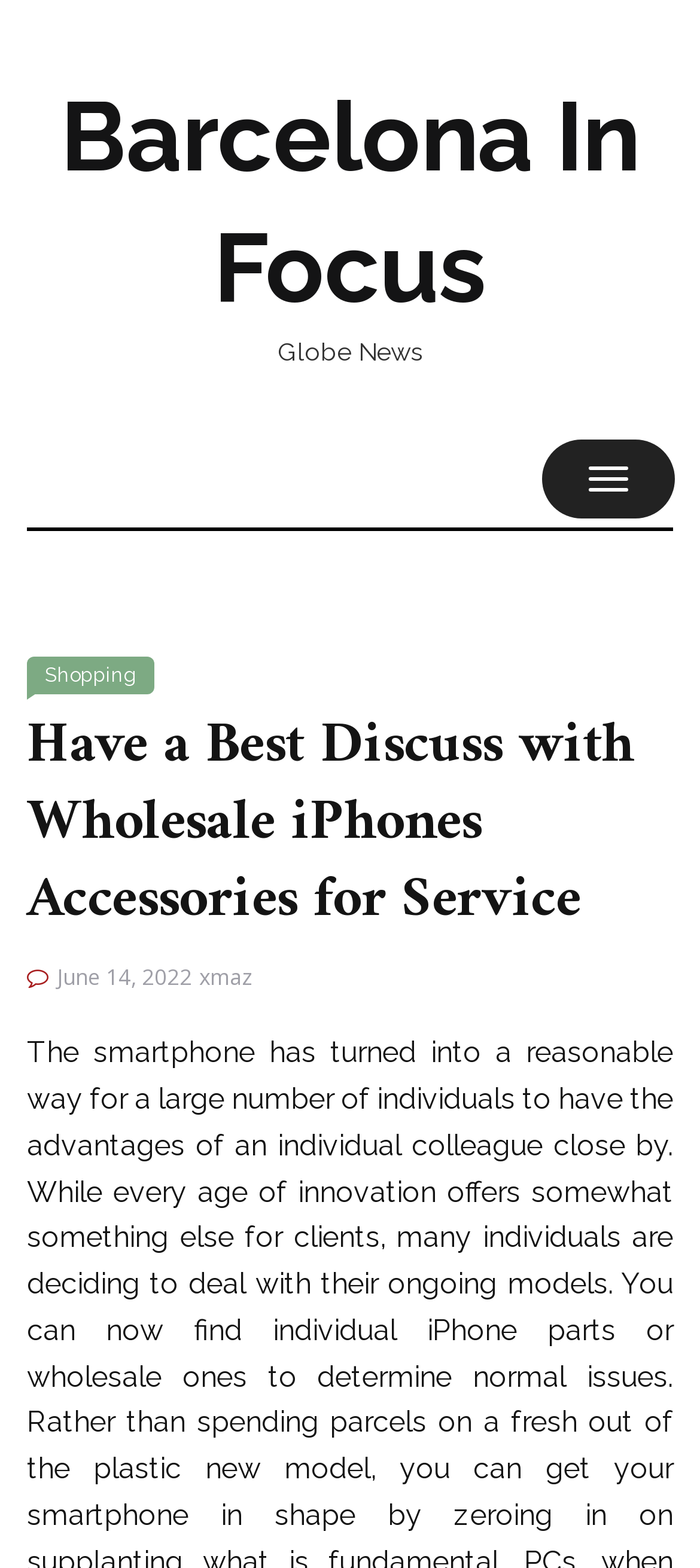Please give a succinct answer using a single word or phrase:
How many links are present in the navigation menu?

3